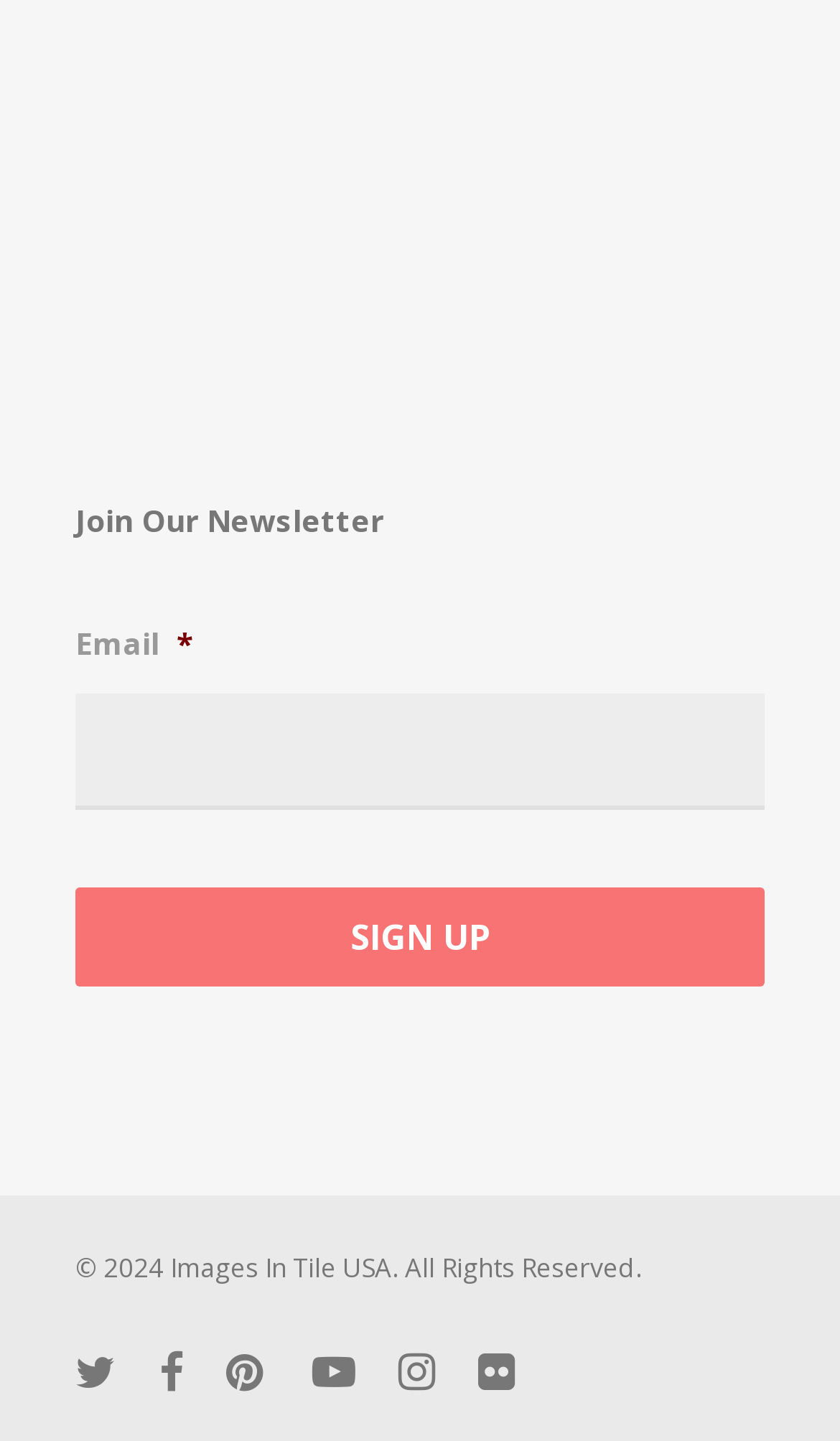Based on the element description "facebook", predict the bounding box coordinates of the UI element.

[0.19, 0.934, 0.218, 0.97]